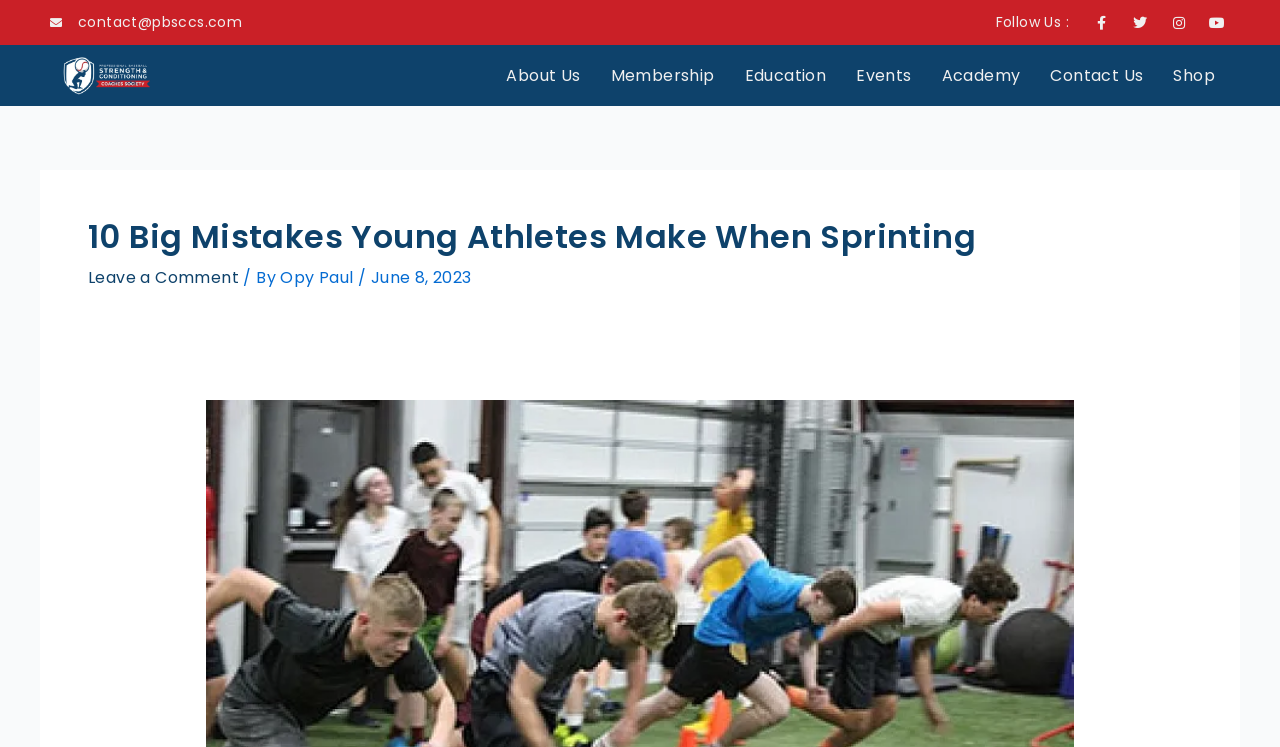What is the main heading displayed on the webpage? Please provide the text.

10 Big Mistakes Young Athletes Make When Sprinting